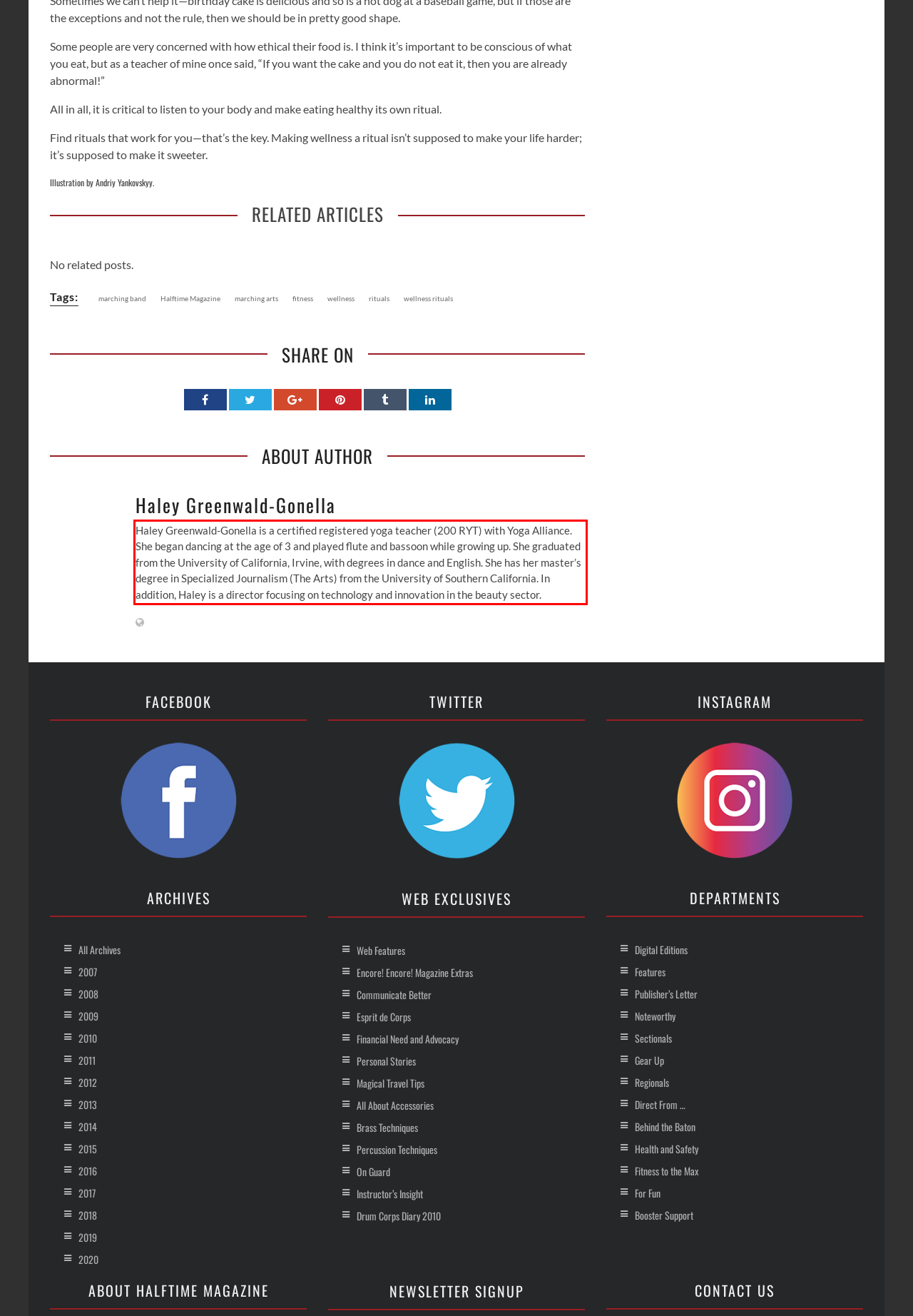Analyze the red bounding box in the provided webpage screenshot and generate the text content contained within.

Haley Greenwald-Gonella is a certified registered yoga teacher (200 RYT) with Yoga Alliance. She began dancing at the age of 3 and played flute and bassoon while growing up. She graduated from the University of California, Irvine, with degrees in dance and English. She has her master’s degree in Specialized Journalism (The Arts) from the University of Southern California. In addition, Haley is a director focusing on technology and innovation in the beauty sector.